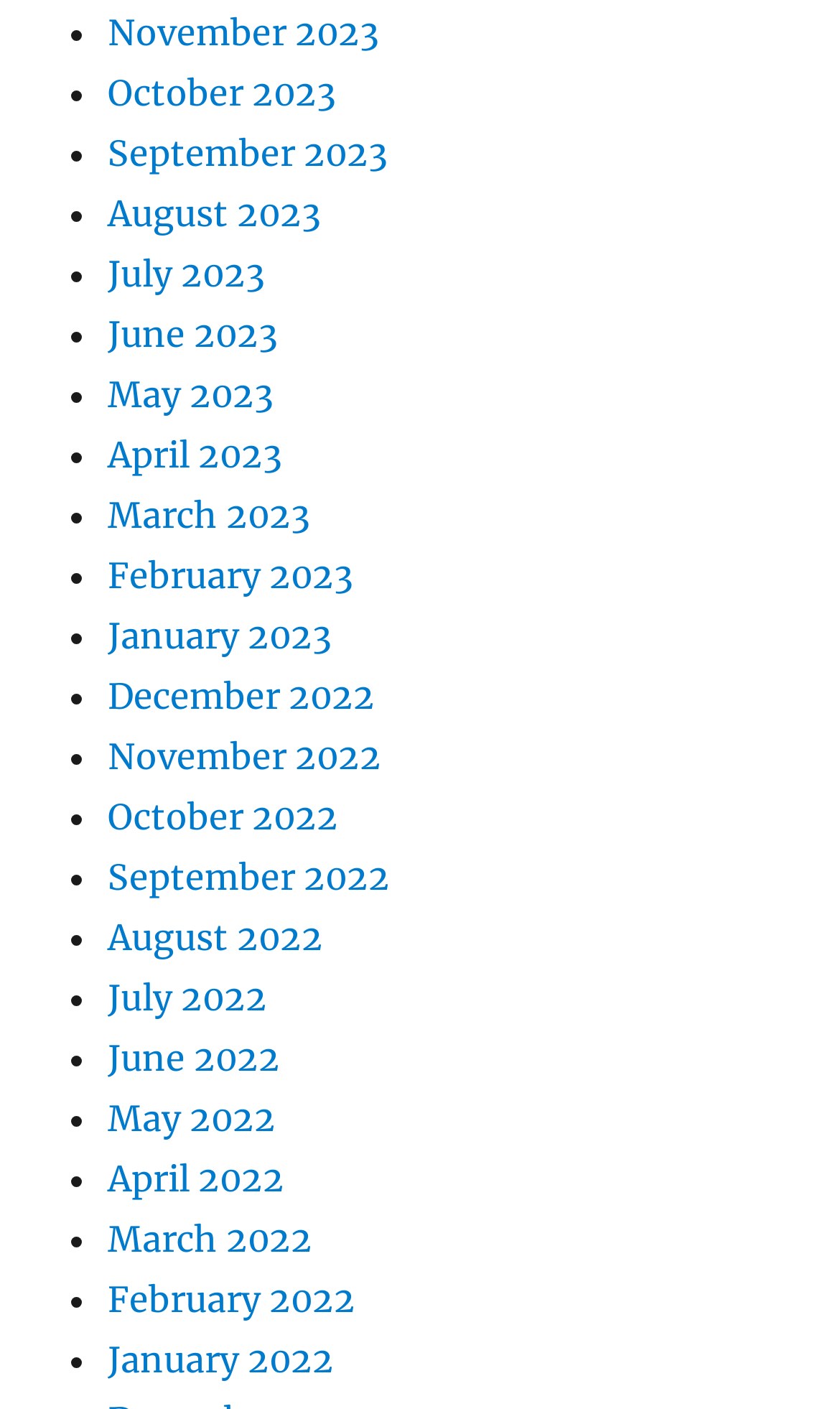Answer the question in a single word or phrase:
What is the latest month listed?

November 2023